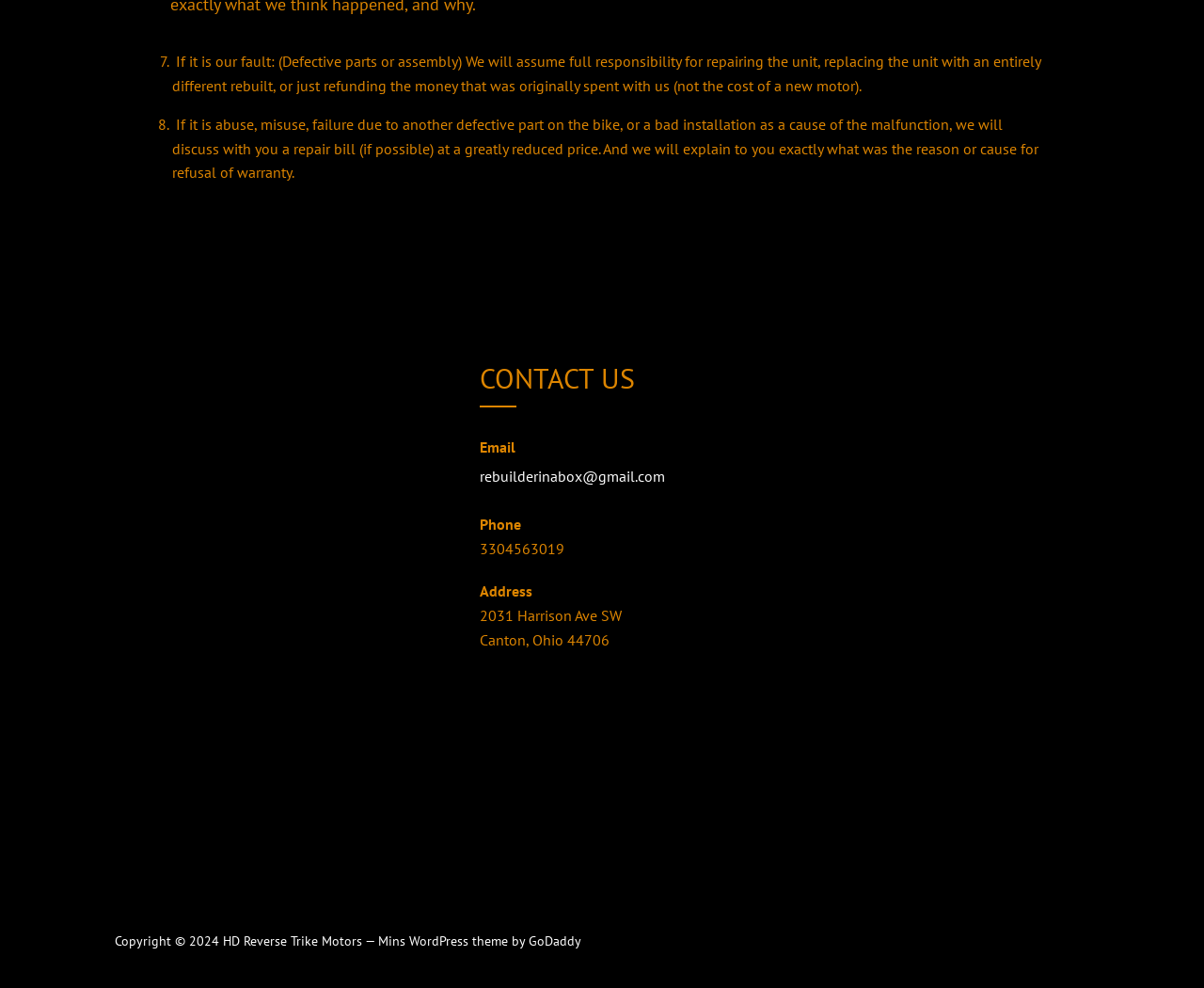Respond to the following query with just one word or a short phrase: 
What is the phone number?

3304563019